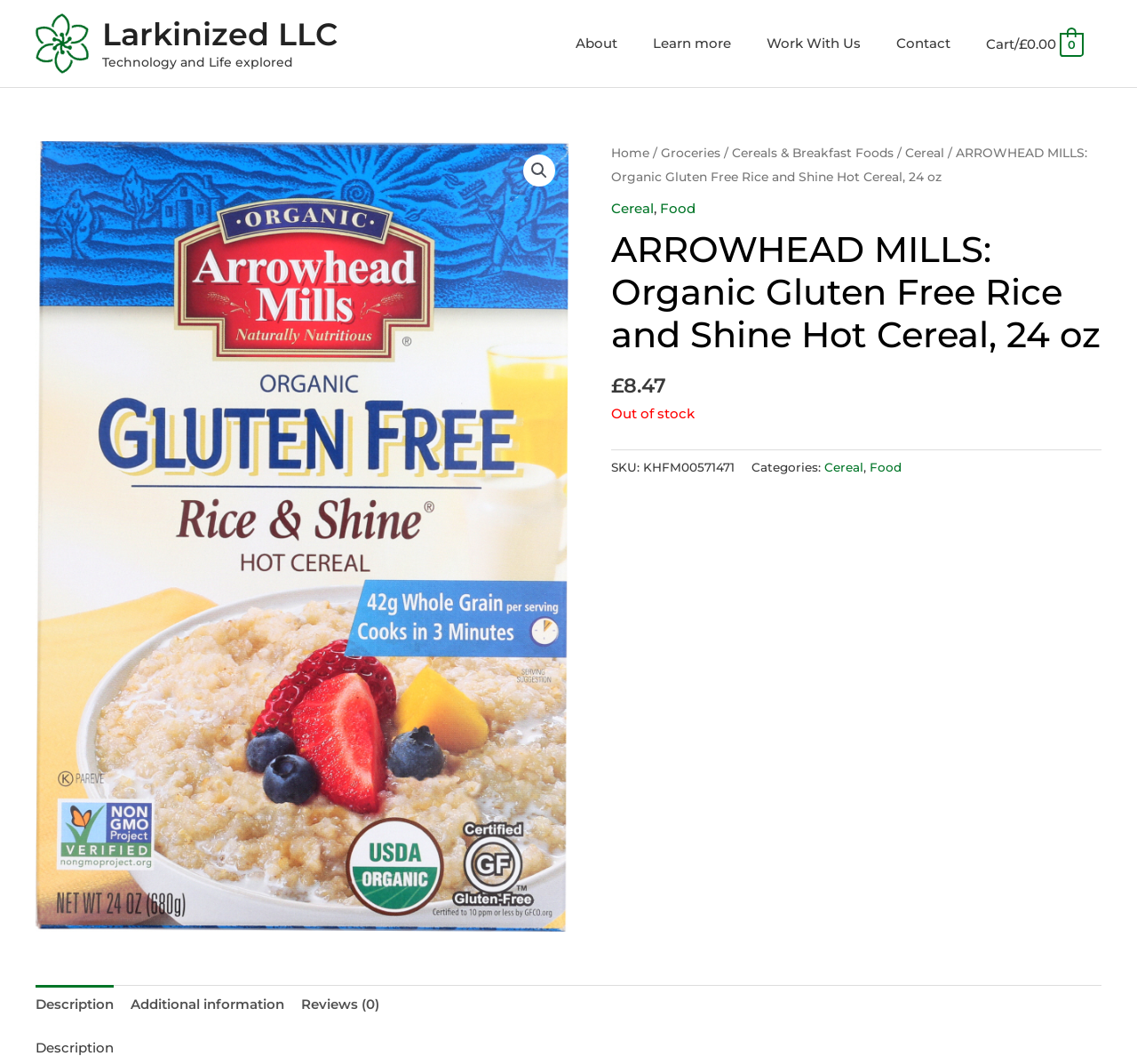Respond with a single word or phrase for the following question: 
What is the SKU of the product?

KHFM00571471